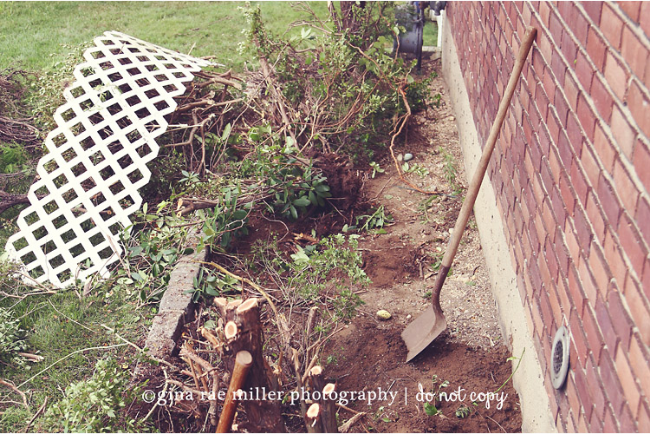Offer an in-depth caption of the image, mentioning all notable aspects.

The image captures a gardening scene focused on a corner of a yard where recent landscaping work has taken place. In the foreground, there is a patch of disturbed soil, indicative of recent digging. A shovel rests on the ground, suggesting that manual labor has been involved in the garden's transformation. To the left, remnants of plants that have been uprooted are visible, piled up alongside a white lattice structure, which appears to have fallen over, adding to the sense of a project in progress. The backdrop features a brick wall, typical of residential landscaping, giving the scene a domestic charm. This moment reflects a balance between nature and home improvement, serving as a reminder of the care and effort involved in maintaining a green space.